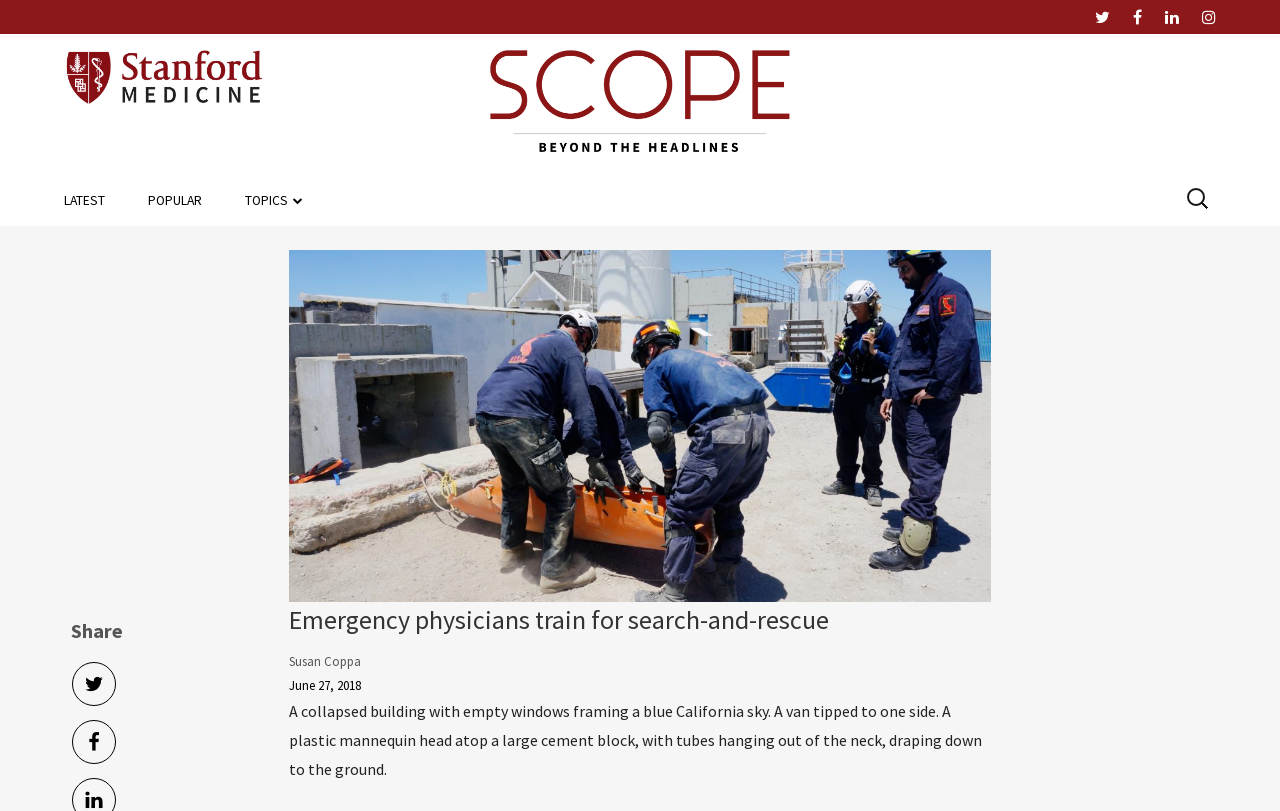Locate the bounding box of the UI element described by: "parent_node: Logo Left Content" in the given webpage screenshot.

[0.275, 0.042, 0.725, 0.187]